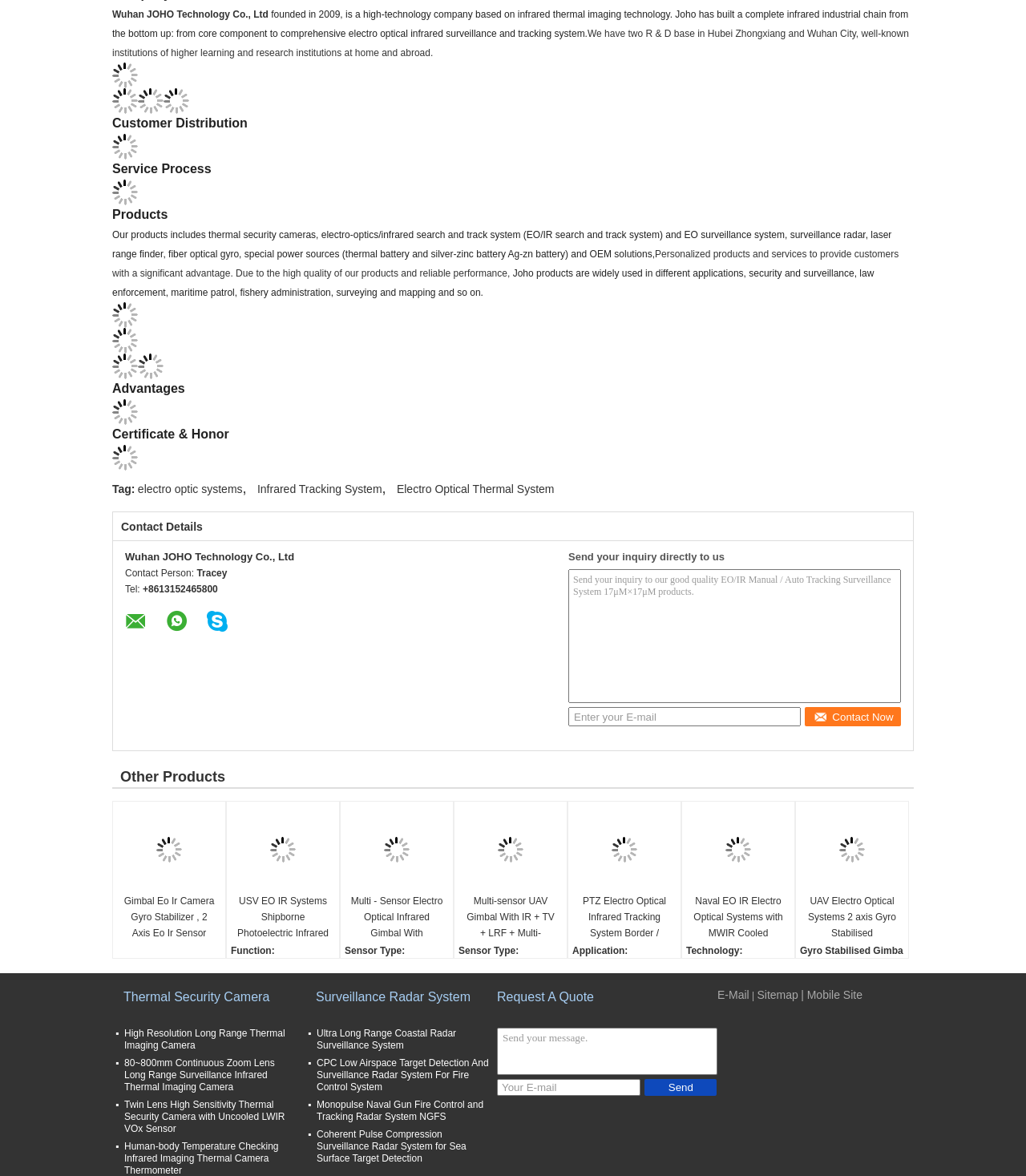Could you find the bounding box coordinates of the clickable area to complete this instruction: "View the 'Gimbal Eo Ir Camera Gyro Stabilizer, 2 Axis Eo Ir Sensor Systems' product"?

[0.11, 0.688, 0.22, 0.757]